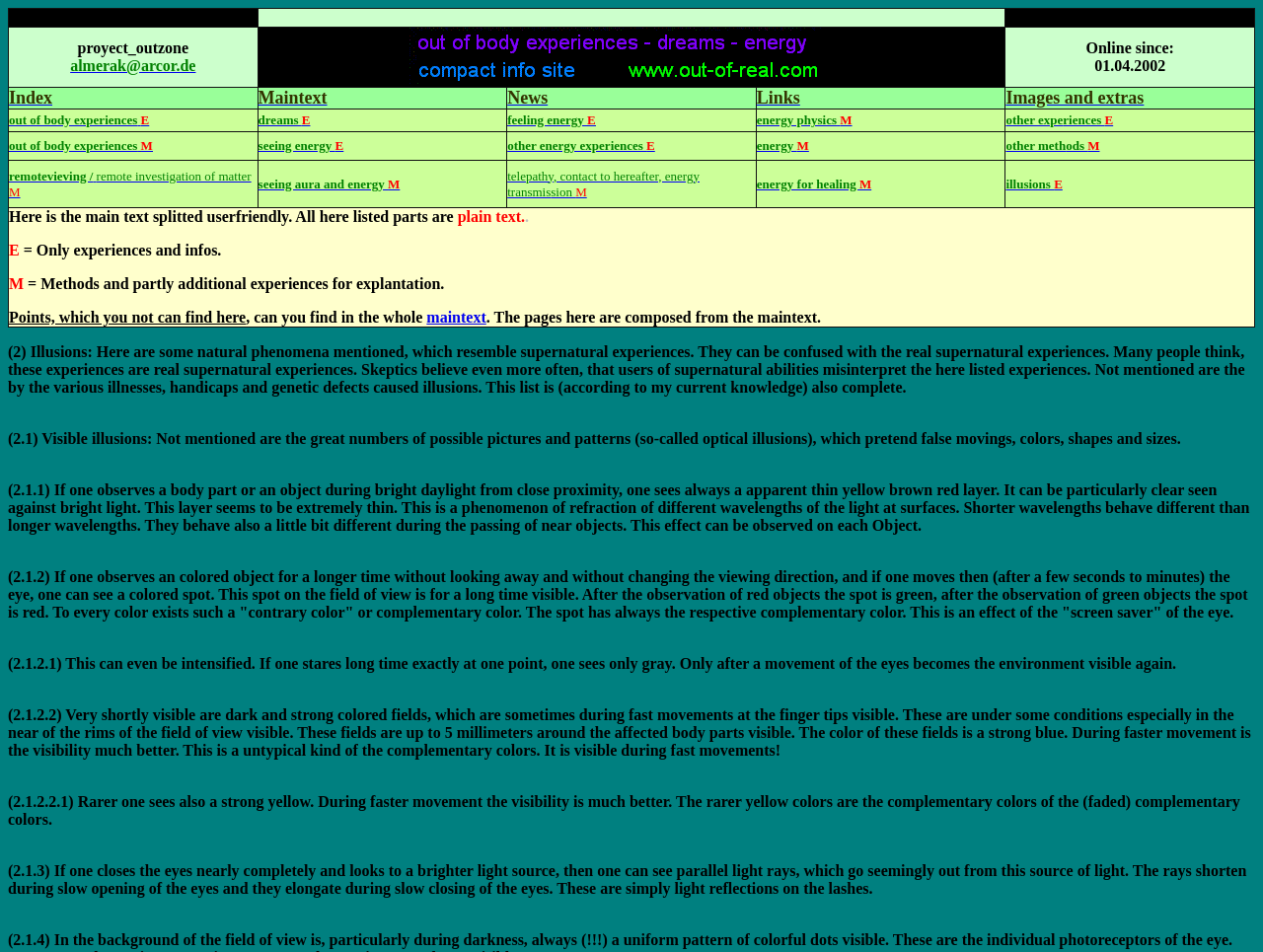Determine the bounding box coordinates of the clickable element to complete this instruction: "Click on the link 'Index'". Provide the coordinates in the format of four float numbers between 0 and 1, [left, top, right, bottom].

[0.007, 0.092, 0.041, 0.113]